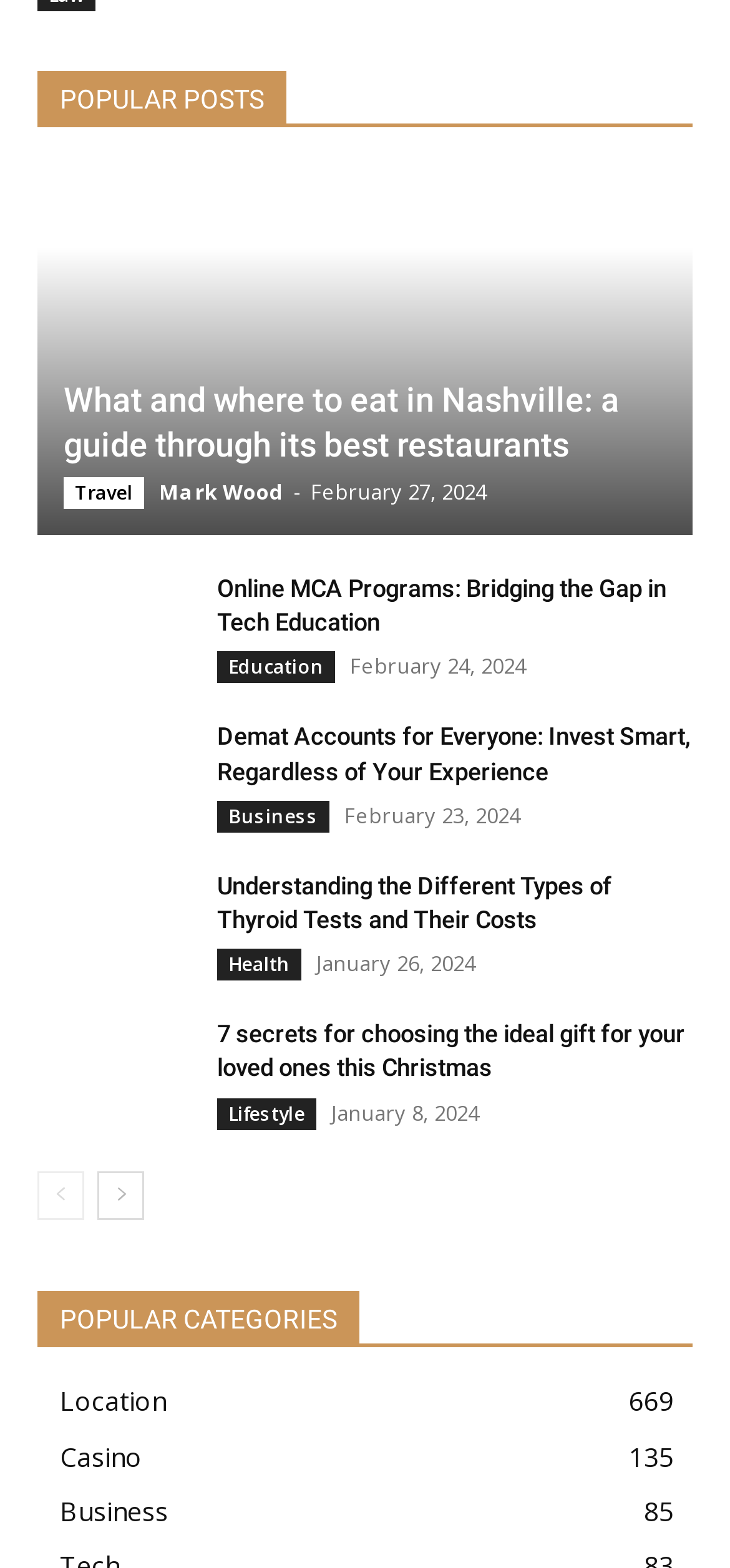Find the bounding box coordinates of the element I should click to carry out the following instruction: "Explore the category of Business".

[0.297, 0.51, 0.451, 0.531]